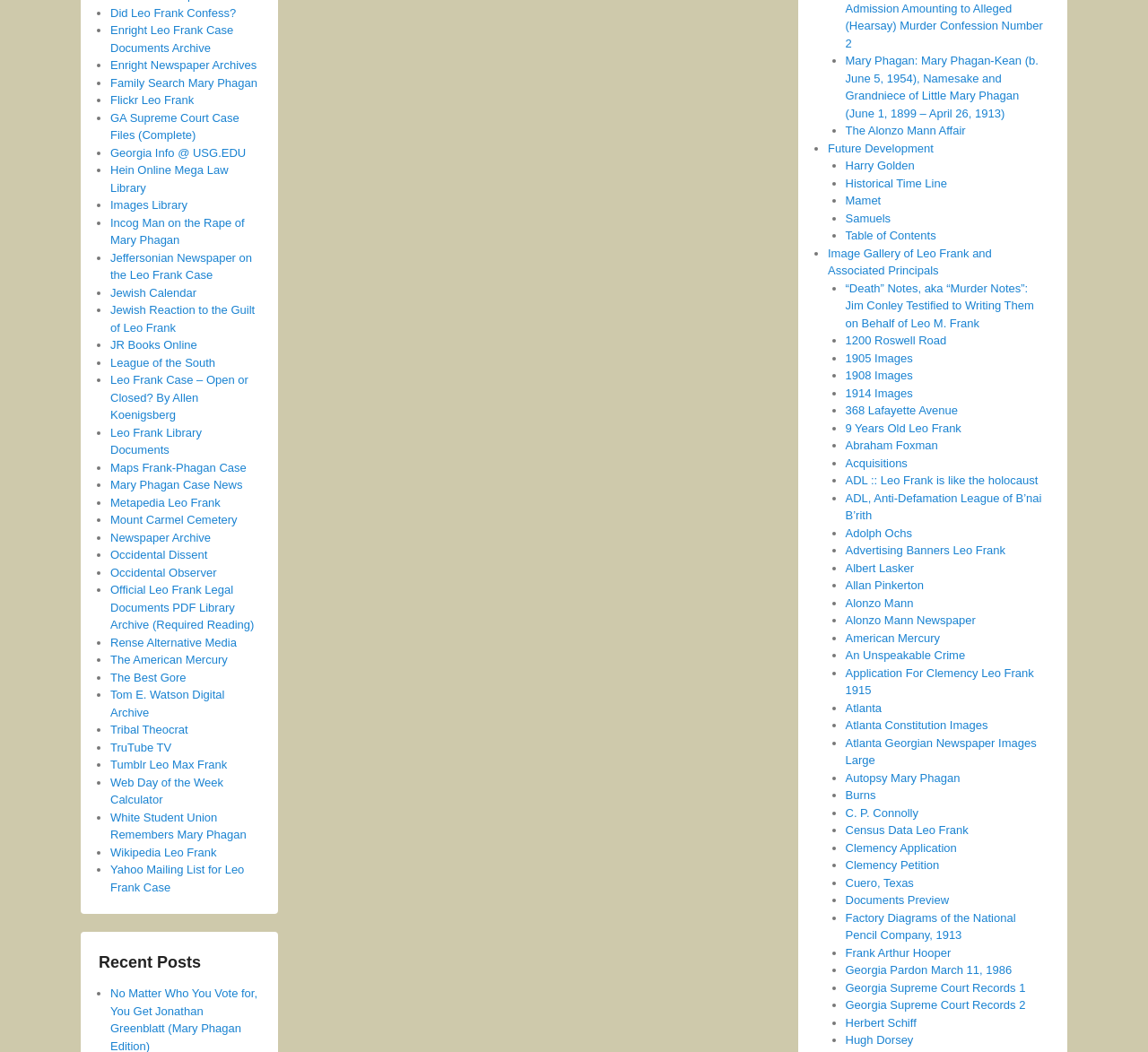Are there any images on this webpage?
Based on the image, give a one-word or short phrase answer.

No